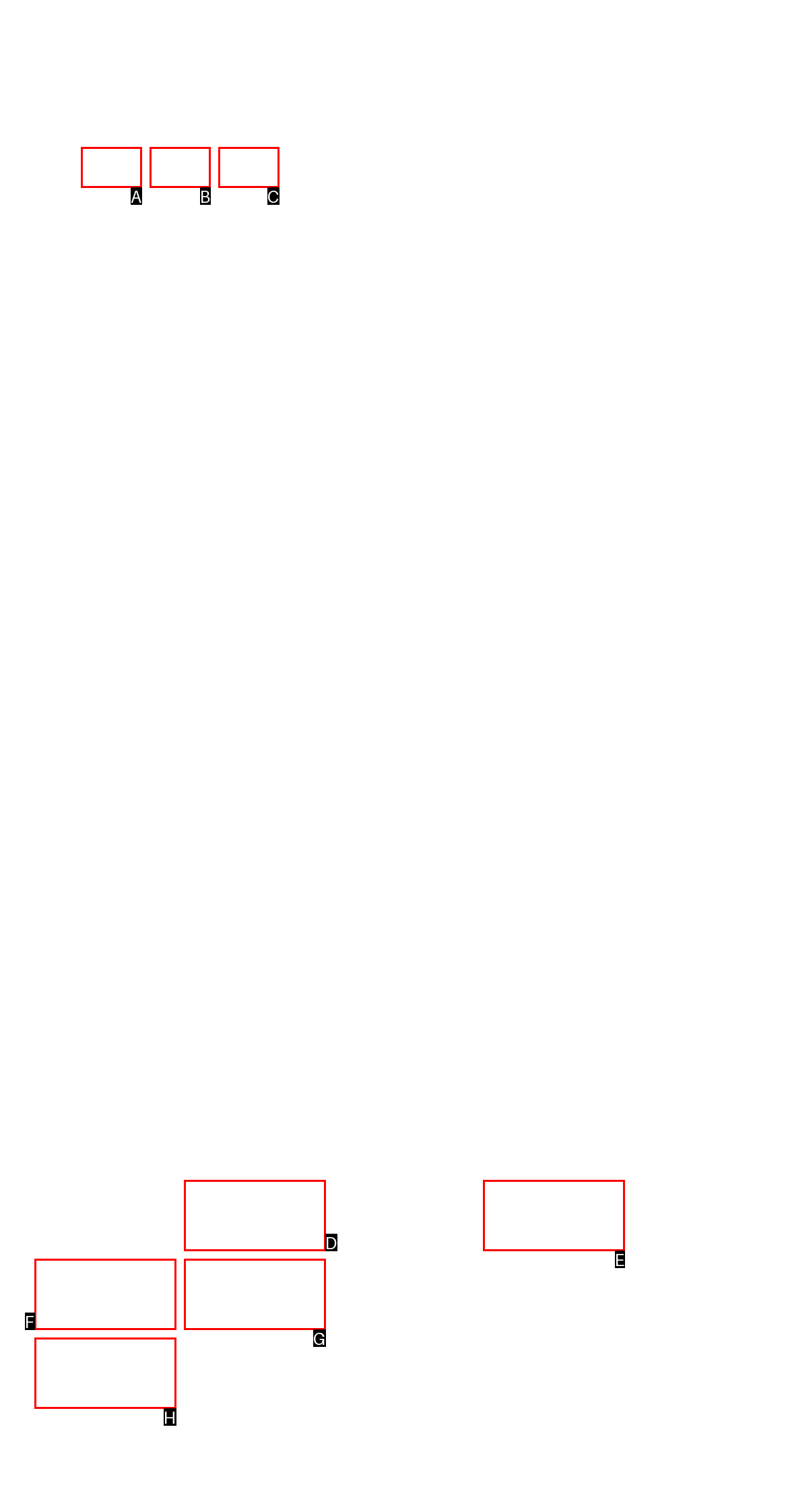Identify the option that best fits this description: title="More"
Answer with the appropriate letter directly.

H